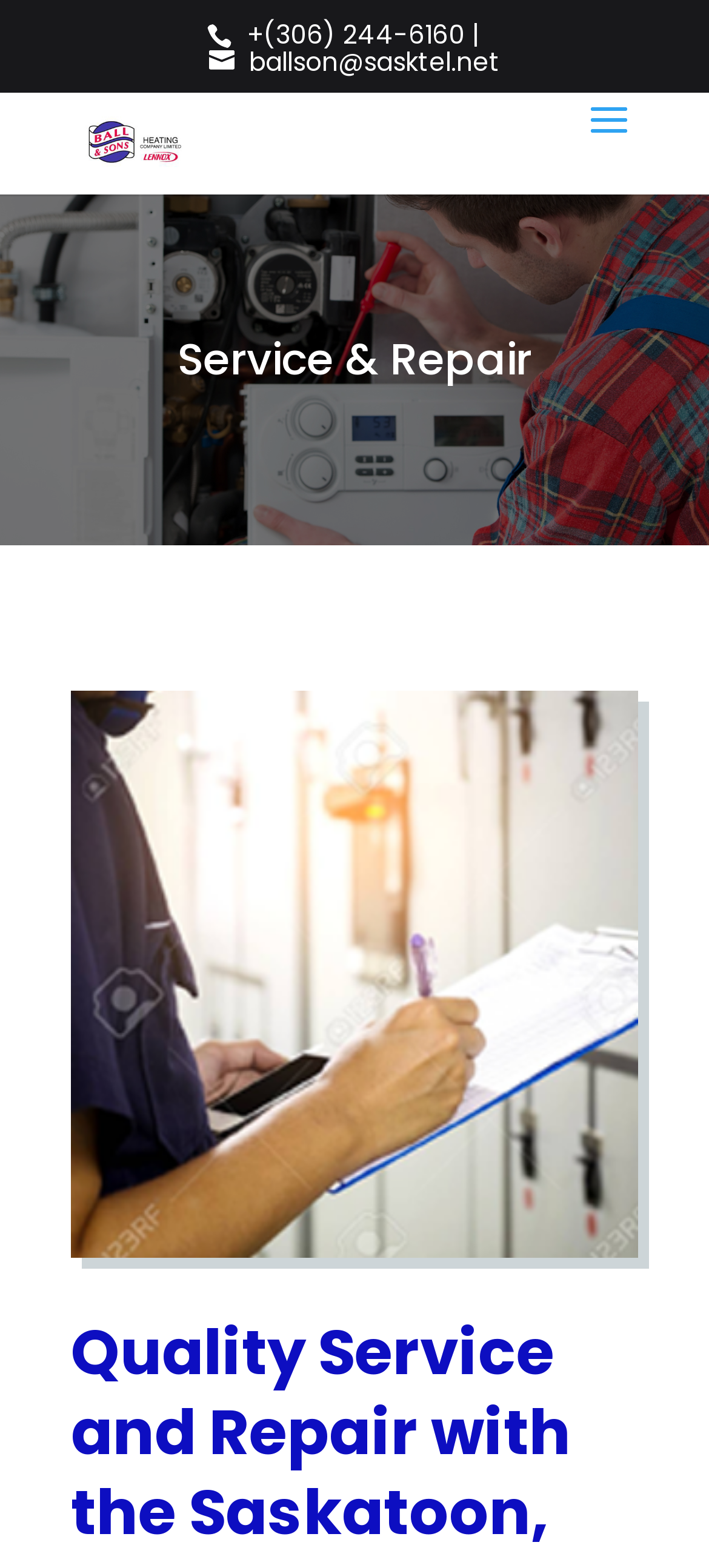Is there a search function on the webpage?
Based on the visual, give a brief answer using one word or a short phrase.

Yes